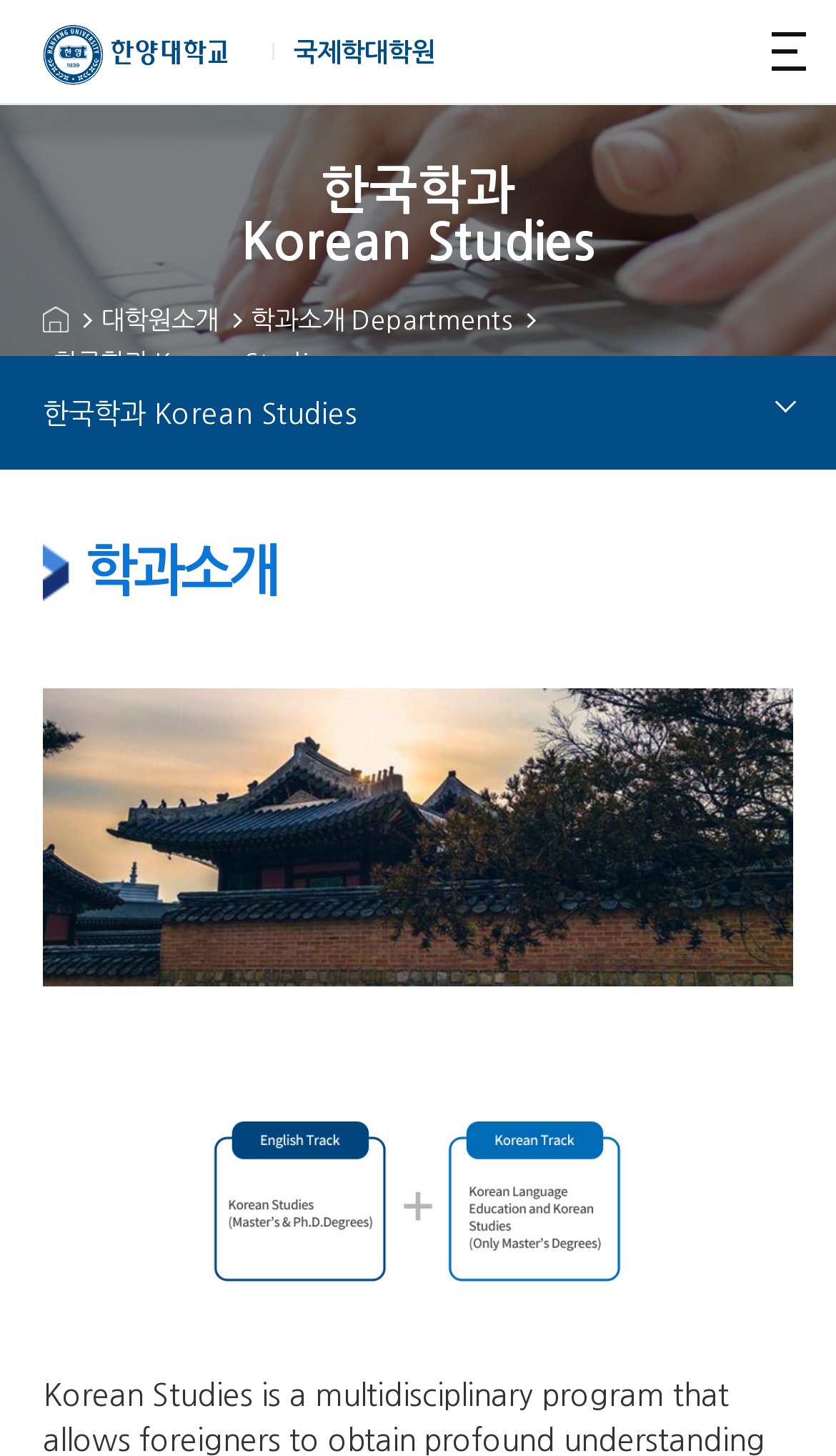Please answer the following question using a single word or phrase: 
What is the first department listed?

한국학과 Korean Studies